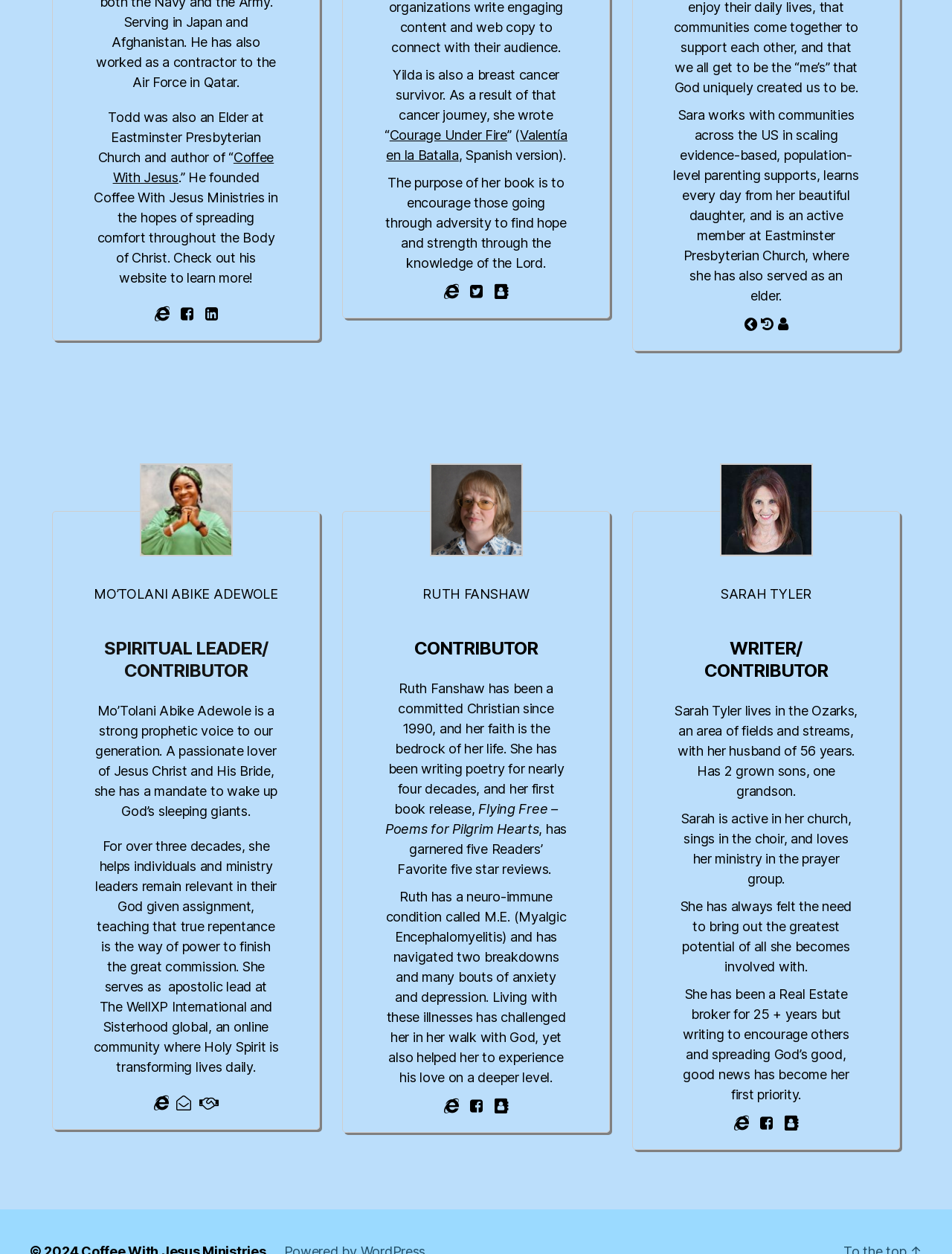Determine the bounding box coordinates (top-left x, top-left y, bottom-right x, bottom-right y) of the UI element described in the following text: Valentía en la Batalla

[0.406, 0.101, 0.596, 0.13]